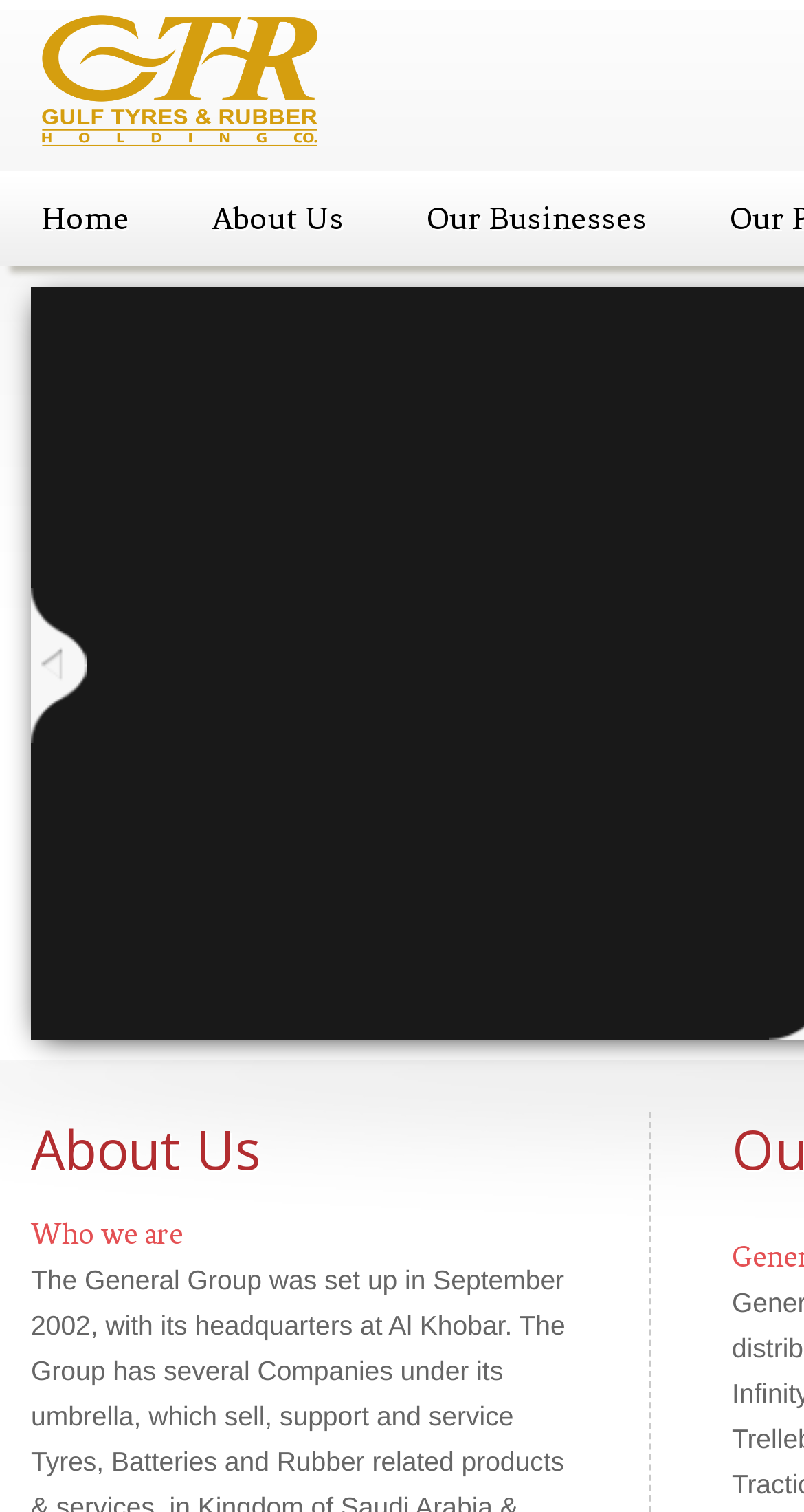Provide the bounding box coordinates for the specified HTML element described in this description: "Home". The coordinates should be four float numbers ranging from 0 to 1, in the format [left, top, right, bottom].

[0.0, 0.113, 0.213, 0.176]